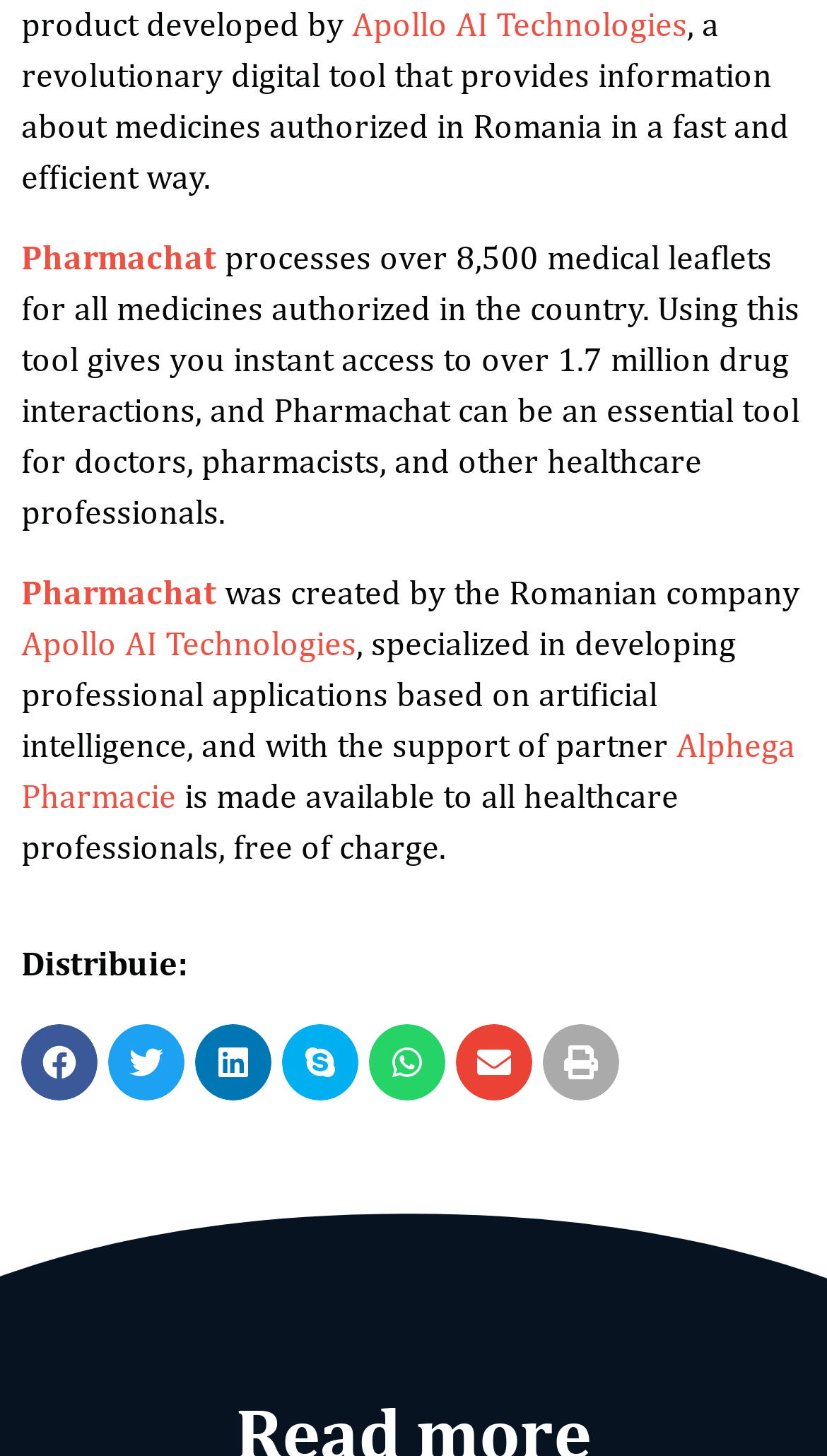Could you determine the bounding box coordinates of the clickable element to complete the instruction: "Visit Apollo AI Technologies website"? Provide the coordinates as four float numbers between 0 and 1, i.e., [left, top, right, bottom].

[0.426, 0.002, 0.831, 0.03]